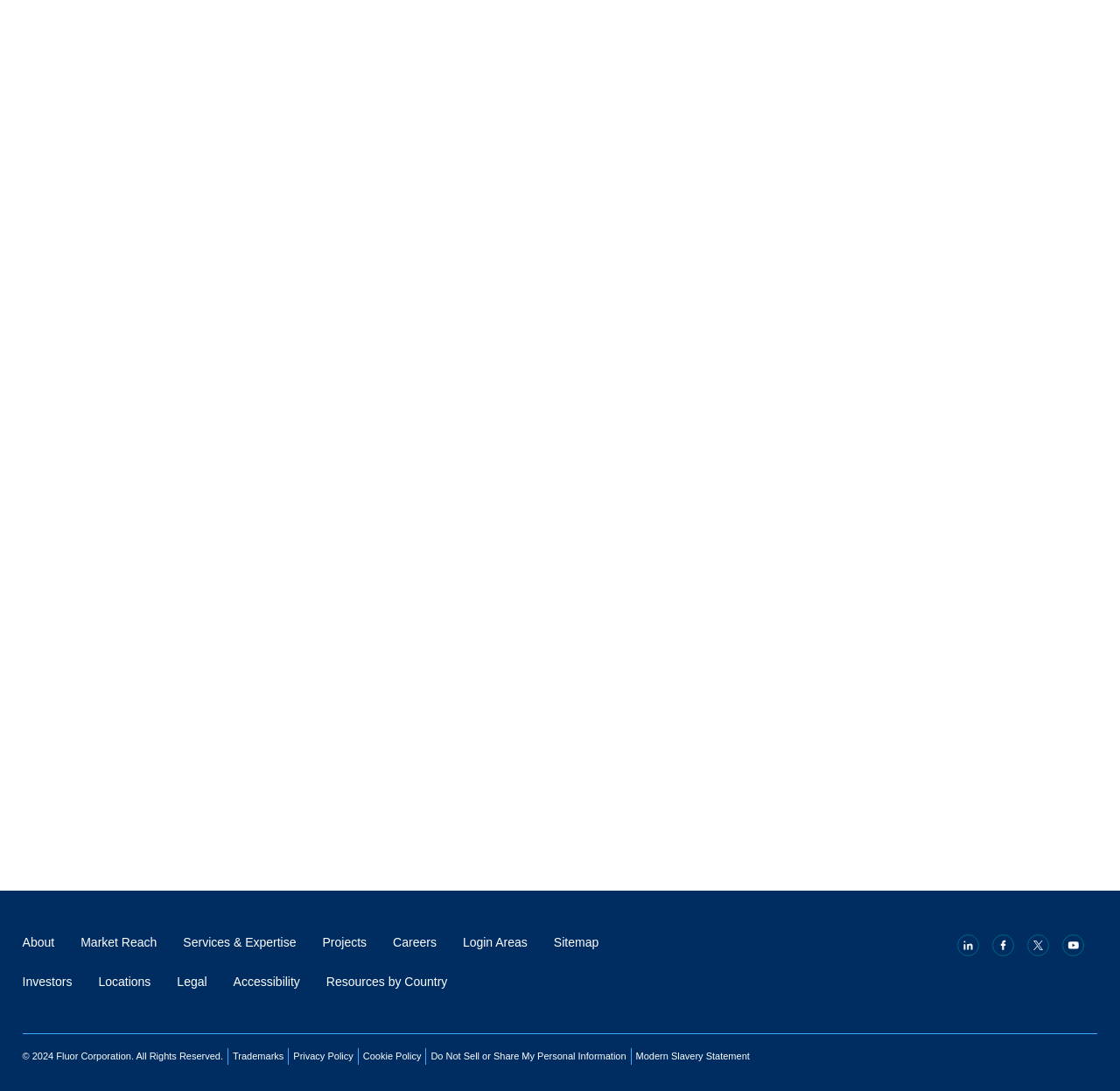Please specify the bounding box coordinates of the area that should be clicked to accomplish the following instruction: "go to Investors page". The coordinates should consist of four float numbers between 0 and 1, i.e., [left, top, right, bottom].

[0.02, 0.894, 0.064, 0.906]